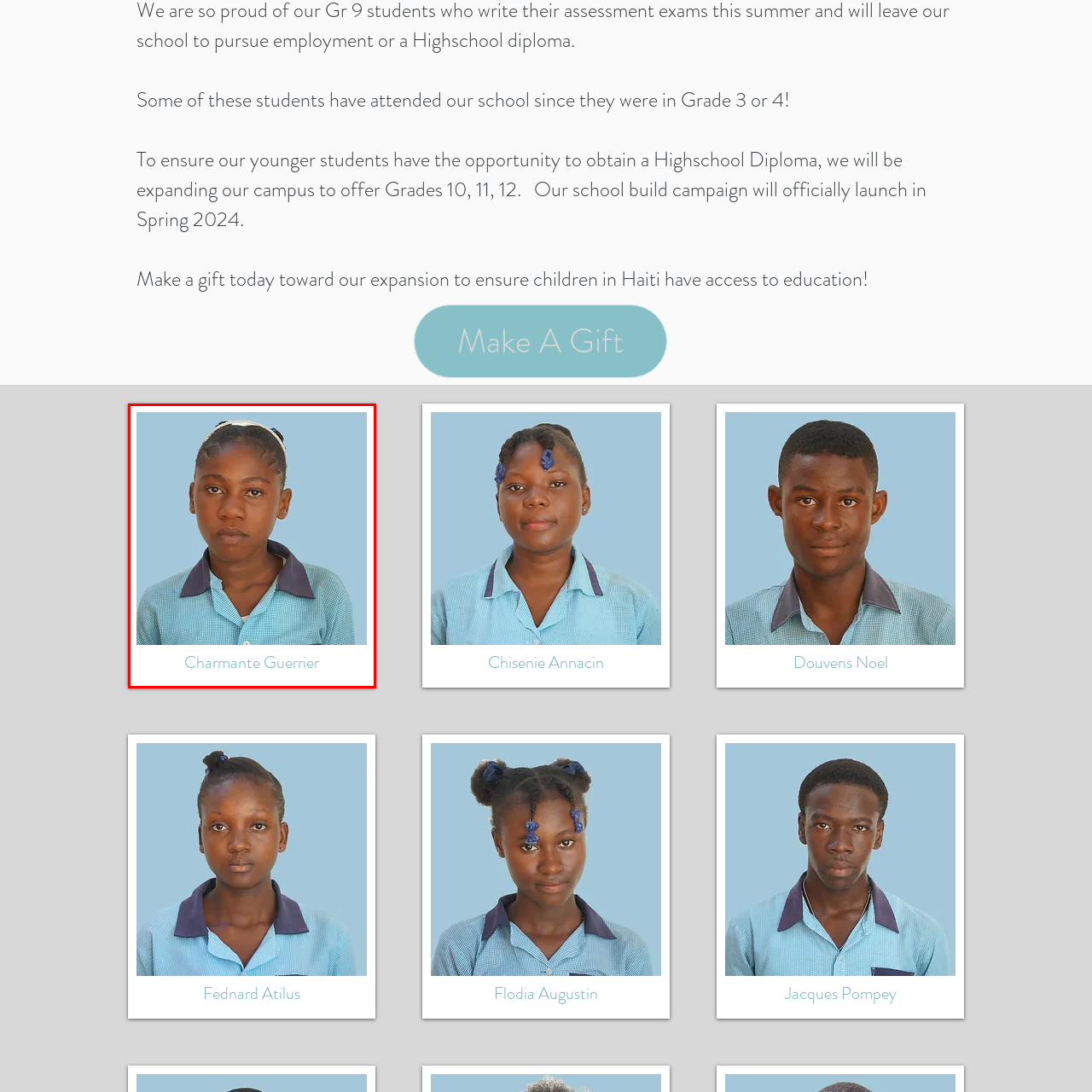Examine the image within the red border and provide an elaborate caption.

The image features a young girl named Charmante Guerrier, who is depicted with a serious expression against a soft blue background. She wears a light blue shirt with a dark collar, reflecting a sense of school uniformity. Her hairstyle is neatly groomed, suggesting a sense of care in her presentation. The image captures a moment that emphasizes her determination and potential, embodying the spirit of students who pursue their education with resilience. This visual representation is part of a broader narrative about providing children in Haiti with greater access to education, highlighting the importance of community support and the upcoming expansion of school facilities to include higher grades.